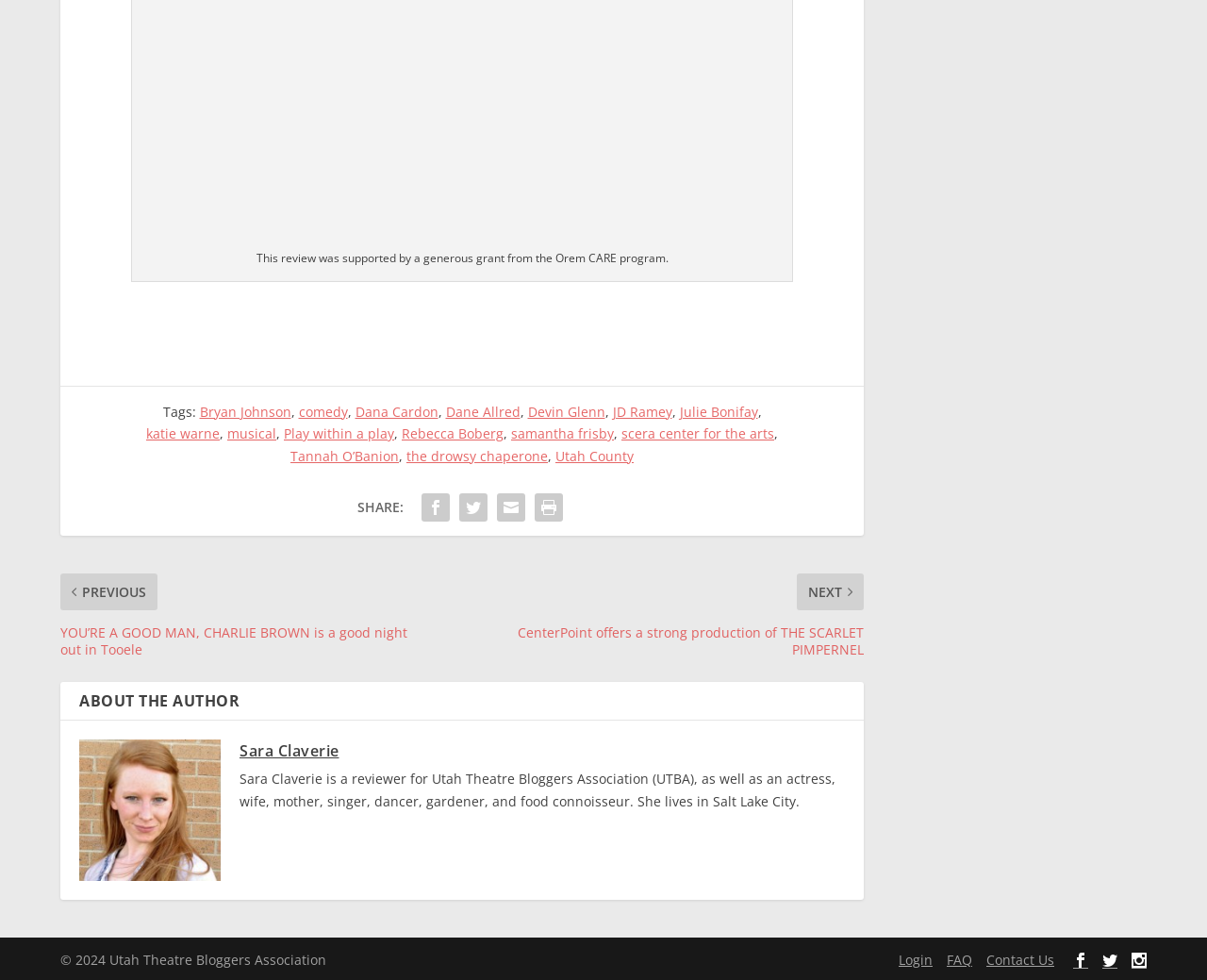Can you identify the bounding box coordinates of the clickable region needed to carry out this instruction: 'Share the article on social media'? The coordinates should be four float numbers within the range of 0 to 1, stated as [left, top, right, bottom].

[0.345, 0.526, 0.376, 0.565]